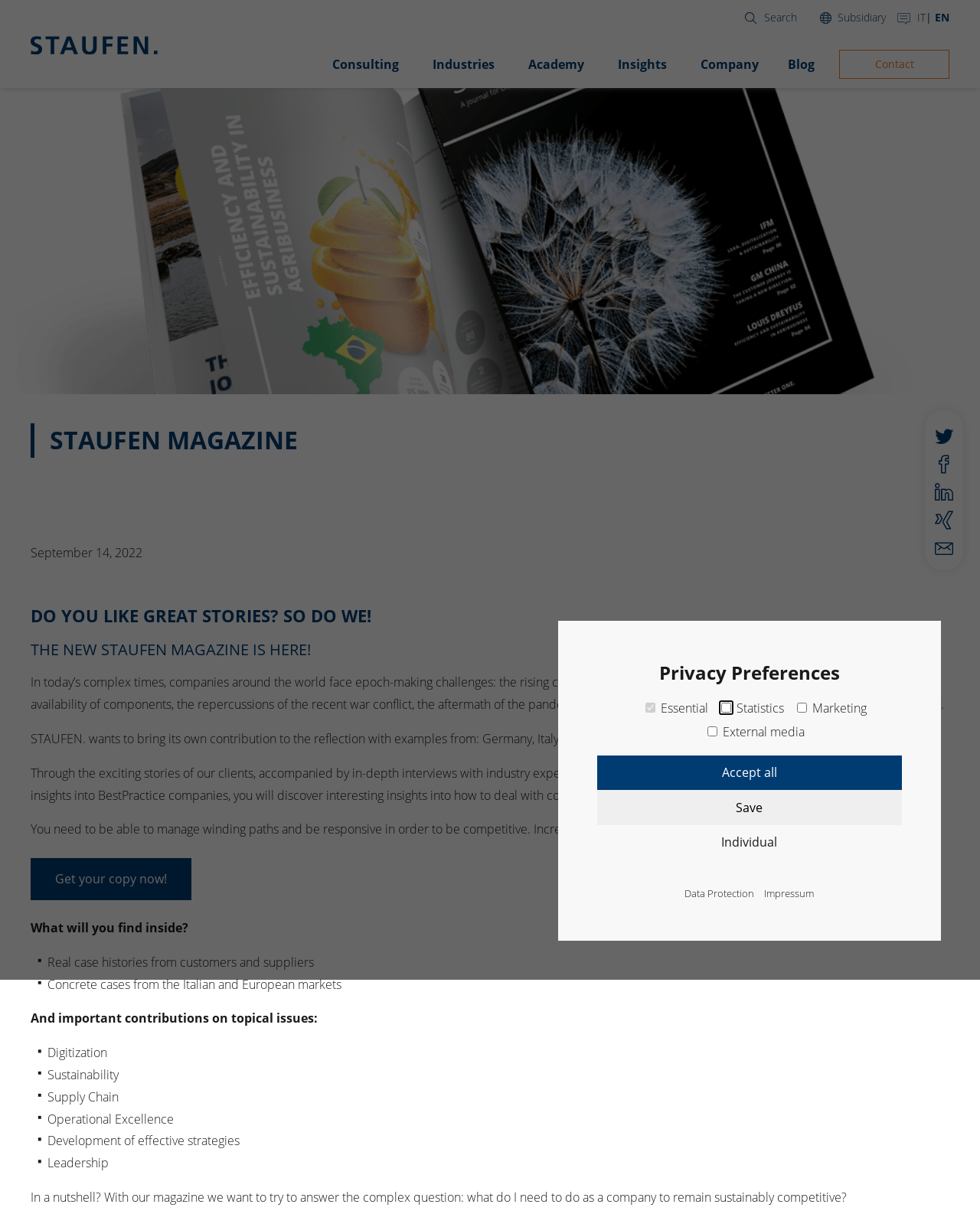Point out the bounding box coordinates of the section to click in order to follow this instruction: "Open the Data Protection link".

[0.699, 0.73, 0.77, 0.743]